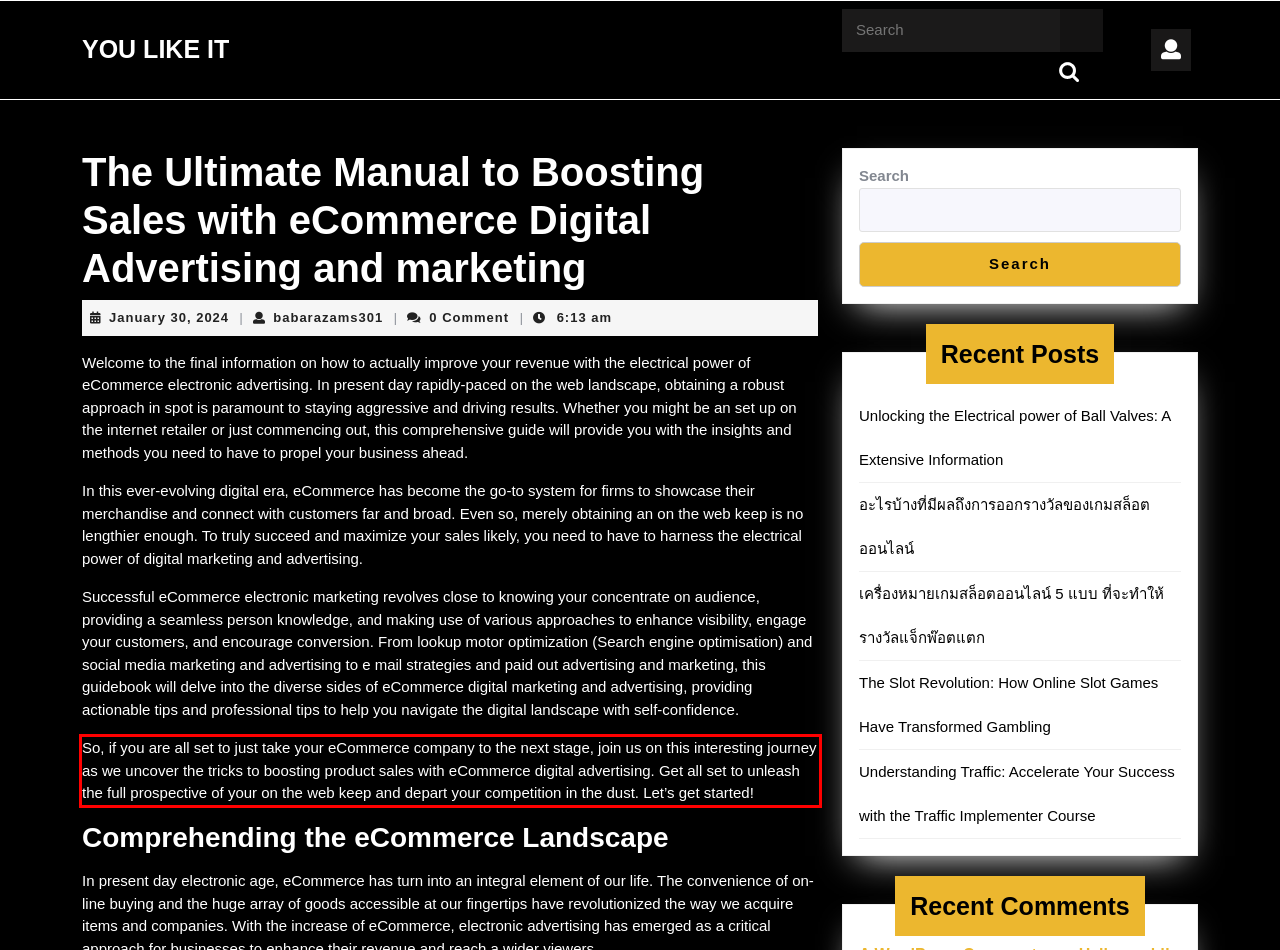Using the webpage screenshot, recognize and capture the text within the red bounding box.

So, if you are all set to just take your eCommerce company to the next stage, join us on this interesting journey as we uncover the tricks to boosting product sales with eCommerce digital advertising. Get all set to unleash the full prospective of your on the web keep and depart your competition in the dust. Let’s get started!